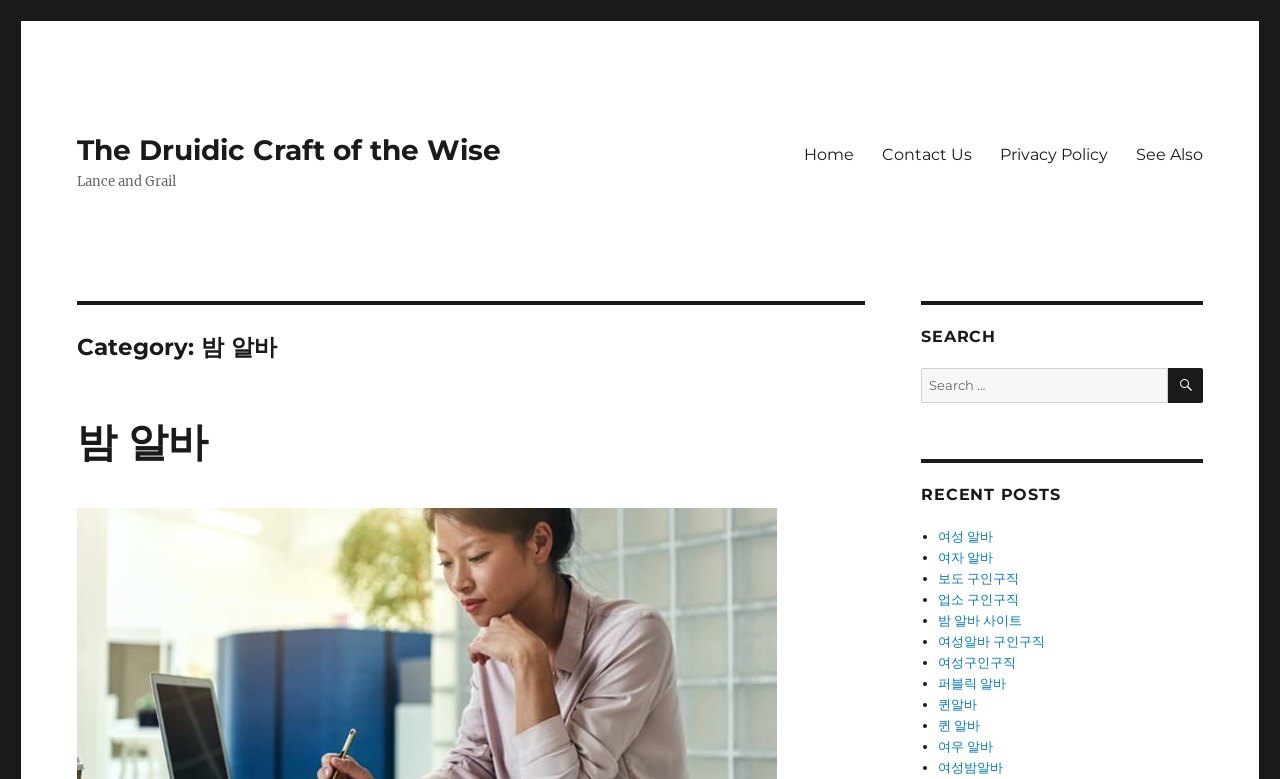Please specify the bounding box coordinates of the element that should be clicked to execute the given instruction: 'Click the '밤 알바' category'. Ensure the coordinates are four float numbers between 0 and 1, expressed as [left, top, right, bottom].

[0.06, 0.427, 0.676, 0.463]